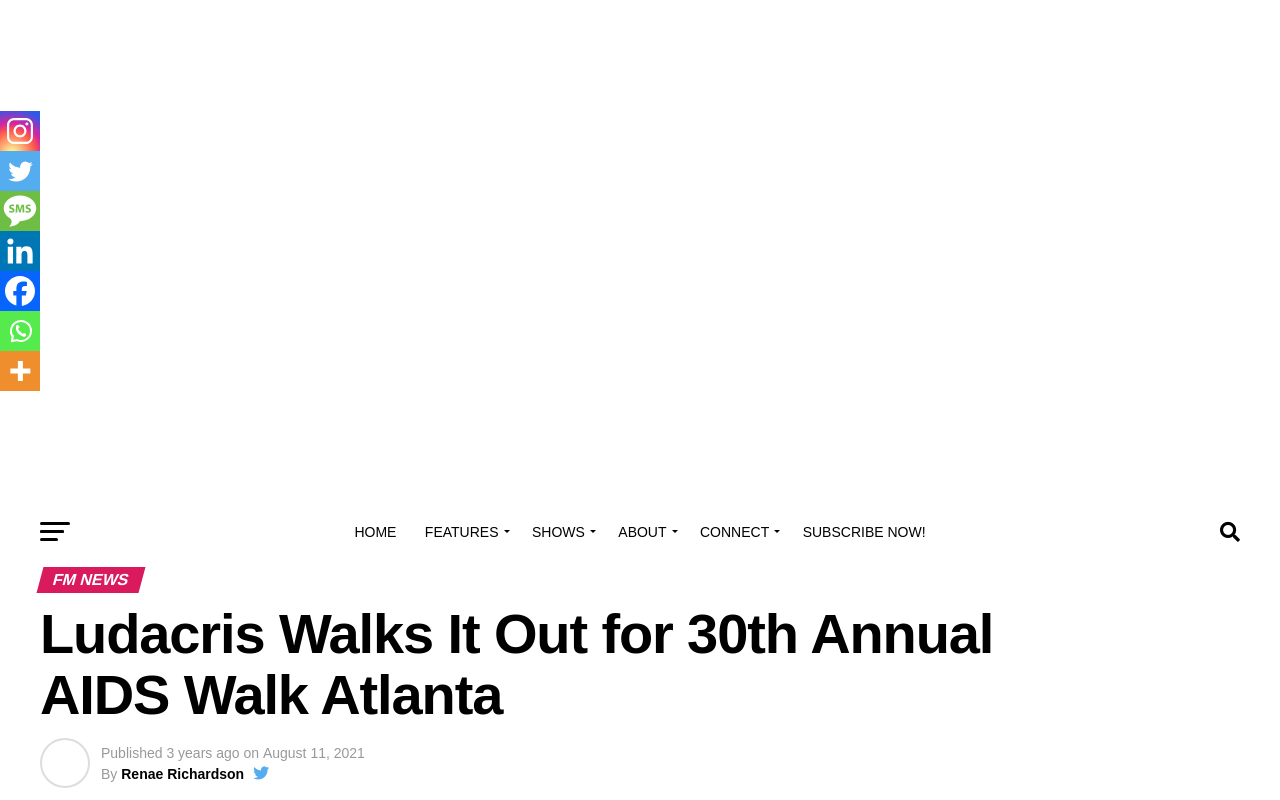Locate the bounding box coordinates of the clickable region necessary to complete the following instruction: "Check out the Instagram page". Provide the coordinates in the format of four float numbers between 0 and 1, i.e., [left, top, right, bottom].

[0.0, 0.139, 0.031, 0.189]